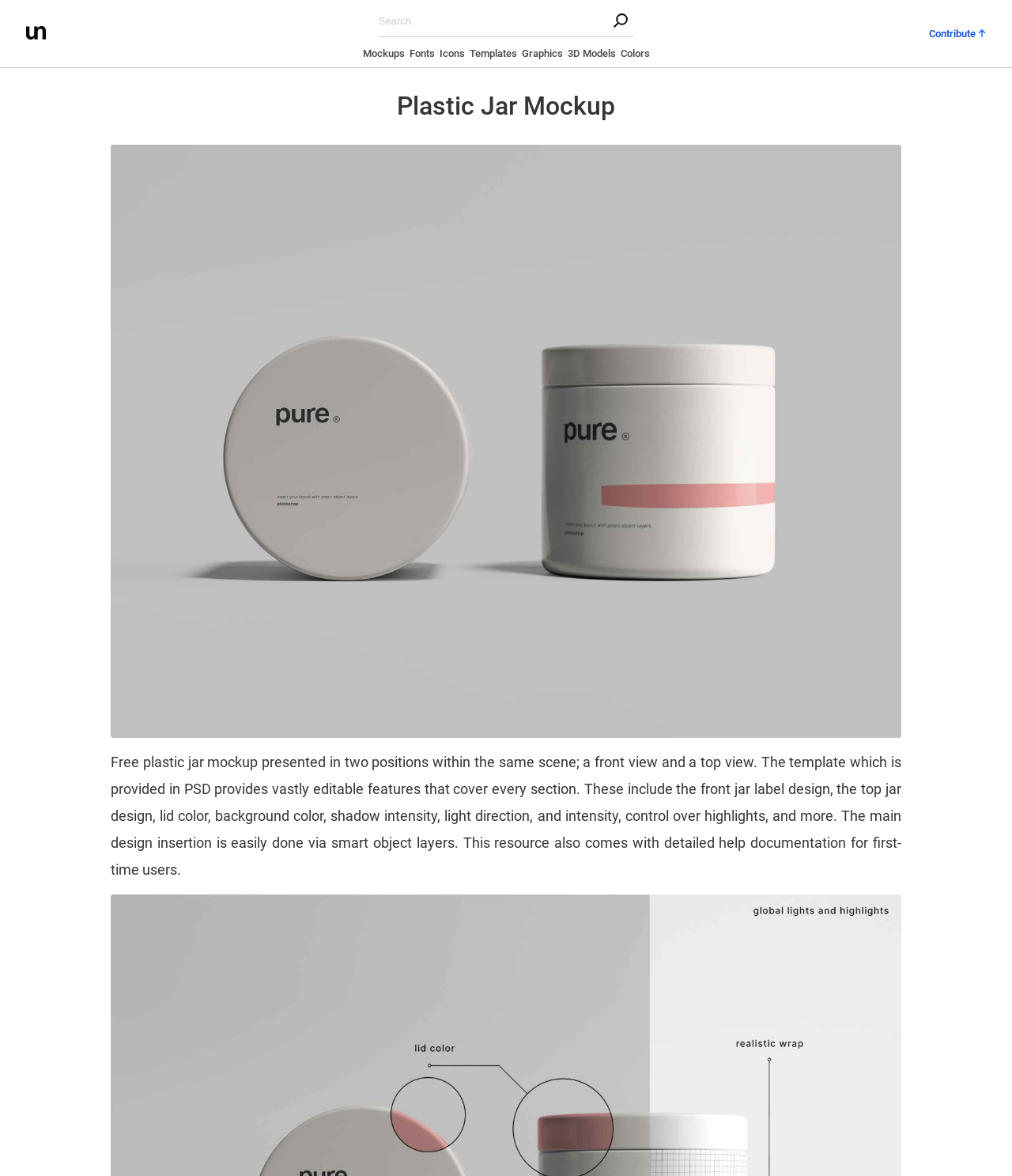Identify the bounding box coordinates of the region that should be clicked to execute the following instruction: "Download Plastic Jar Mockup".

[0.109, 0.123, 0.891, 0.627]